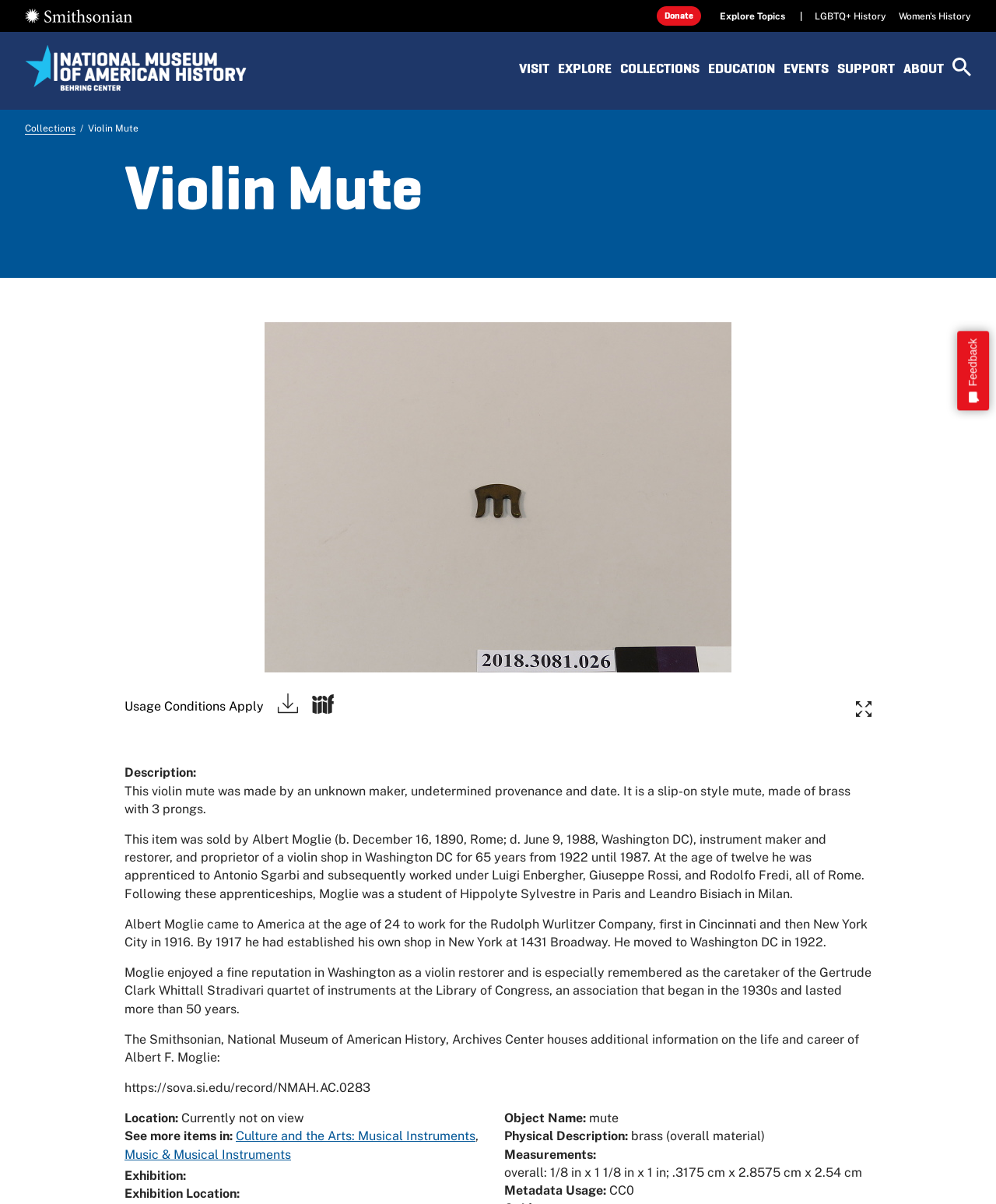What is the current location of the violin mute?
Please interpret the details in the image and answer the question thoroughly.

I found the answer by looking at the 'Location' section, which says 'Currently not on view'.